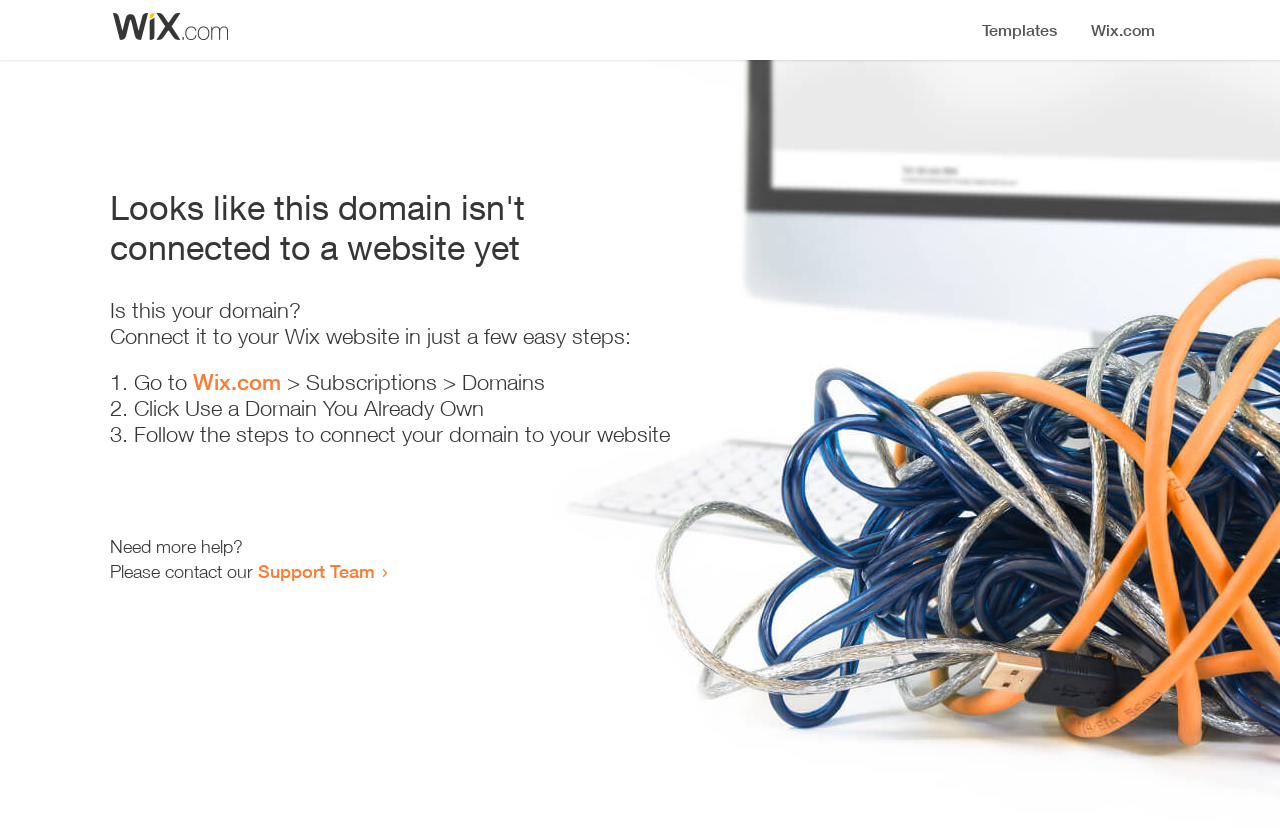Can you find the bounding box coordinates for the UI element given this description: "Support Team"? Provide the coordinates as four float numbers between 0 and 1: [left, top, right, bottom].

[0.202, 0.676, 0.293, 0.703]